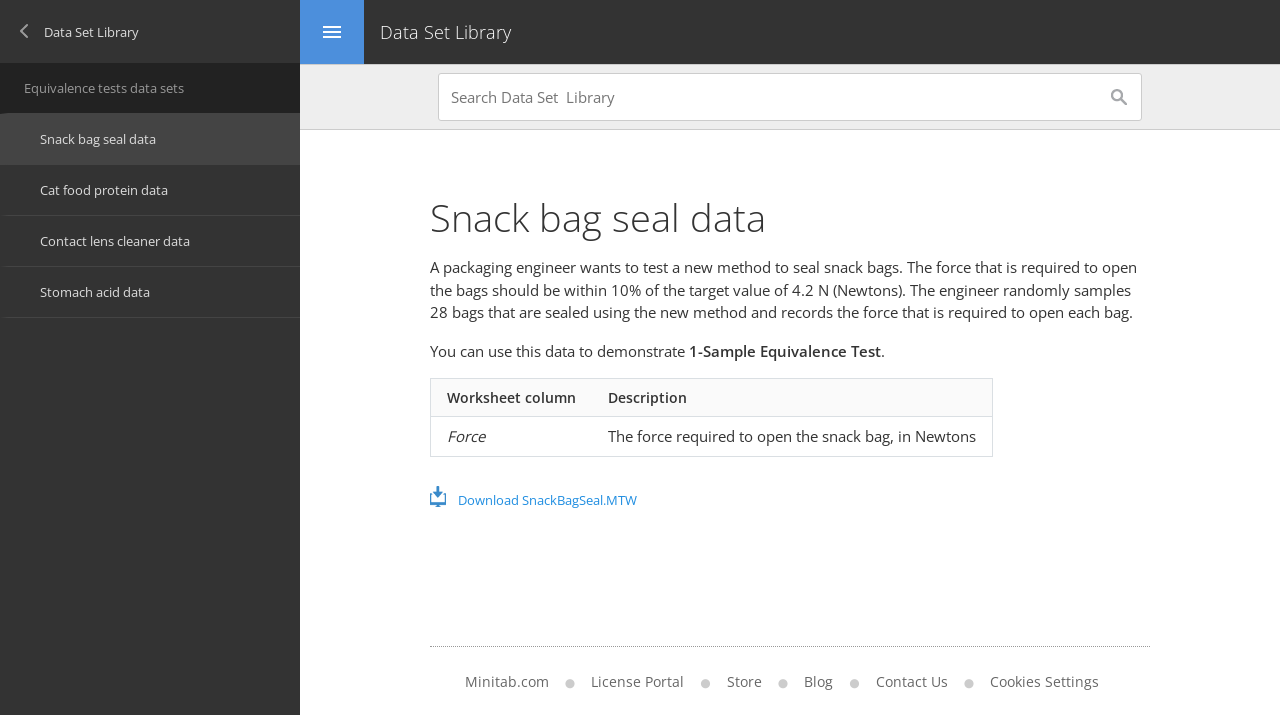Using the provided element description: "Contact Us", determine the bounding box coordinates of the corresponding UI element in the screenshot.

[0.672, 0.94, 0.753, 0.967]